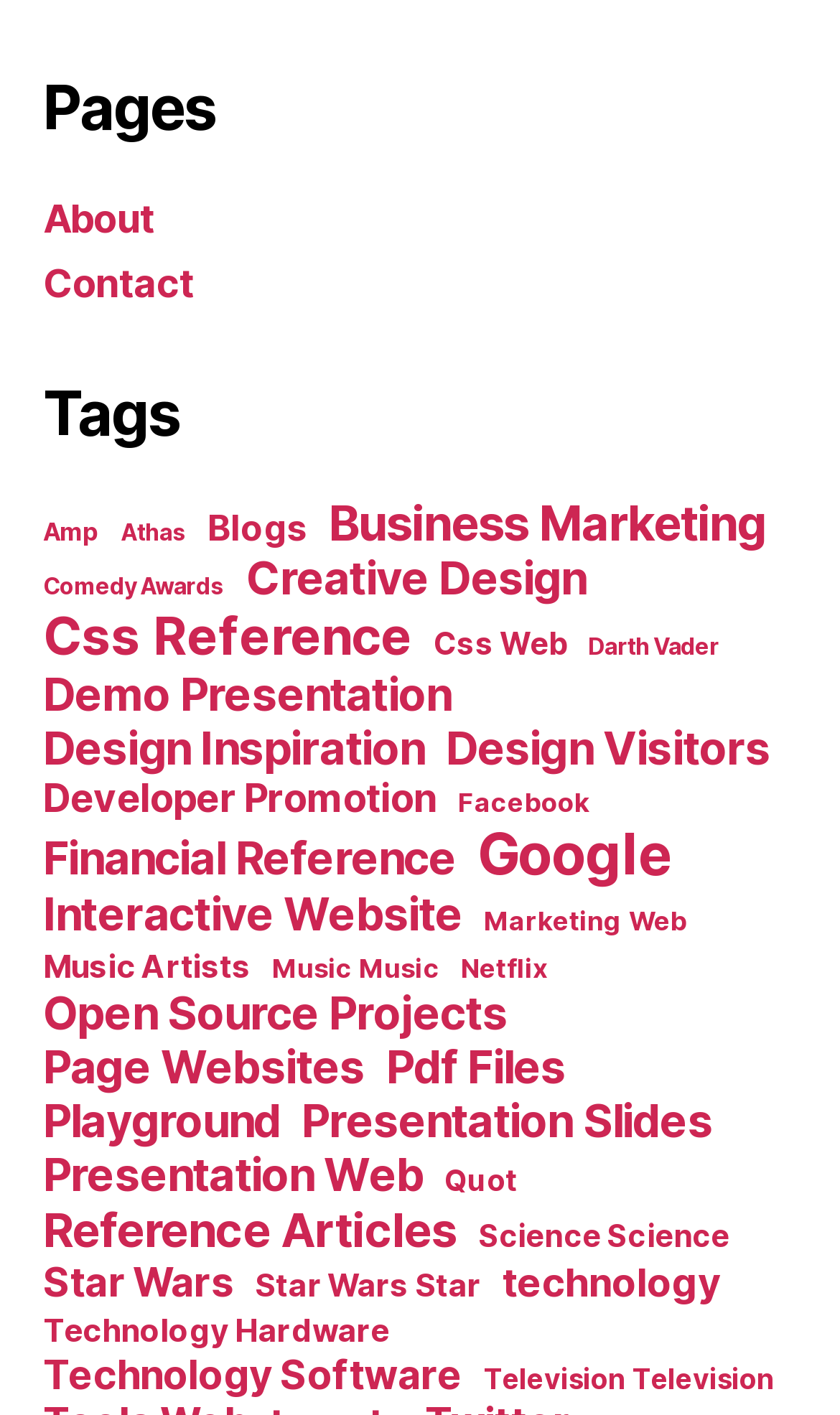Examine the image carefully and respond to the question with a detailed answer: 
What is the tag with the most items?

I looked at the number of items associated with each tag, and the tag 'Google' has the most items, with 76 items.